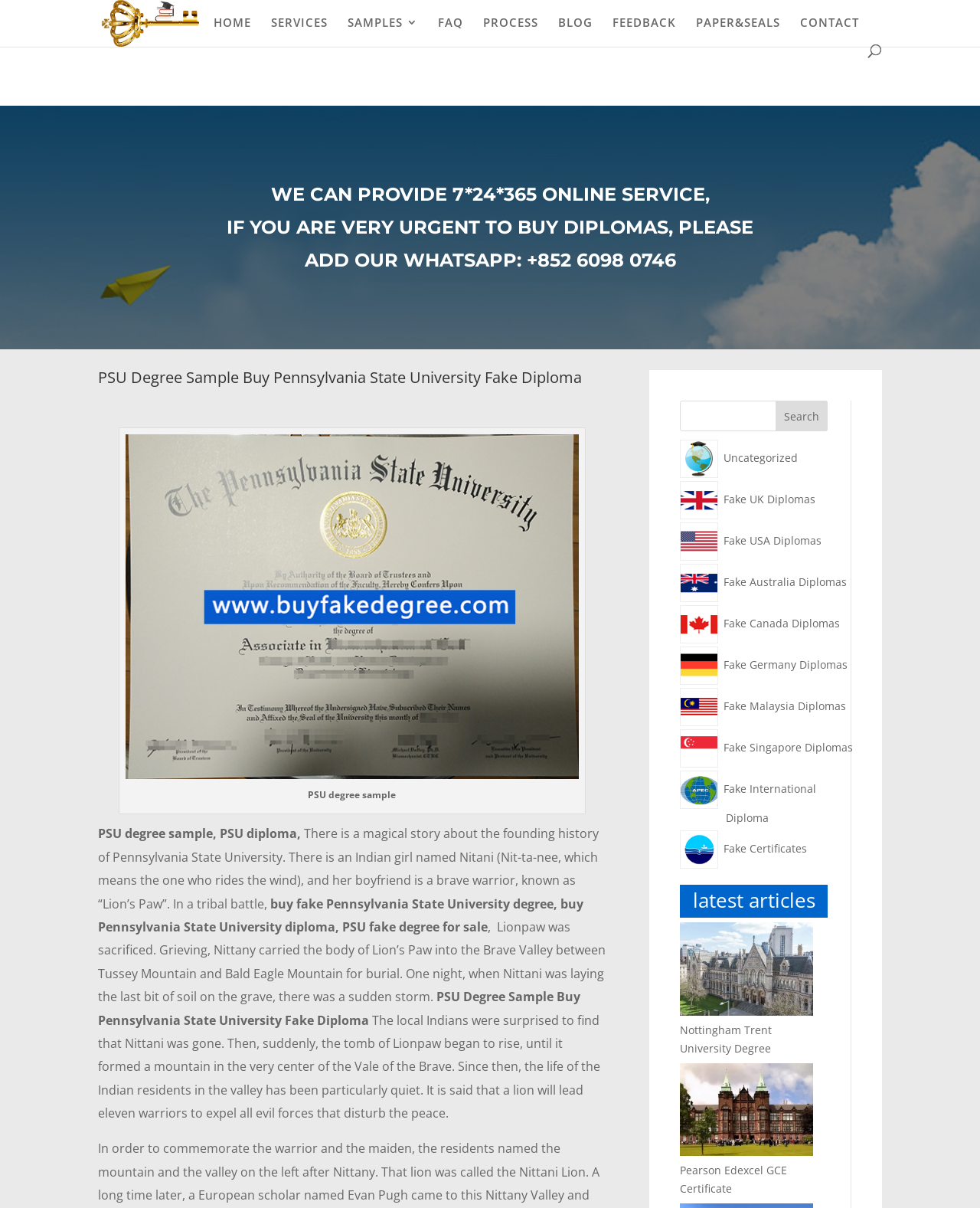Identify and provide the bounding box for the element described by: "Fake Certificates".

[0.741, 0.696, 0.824, 0.708]